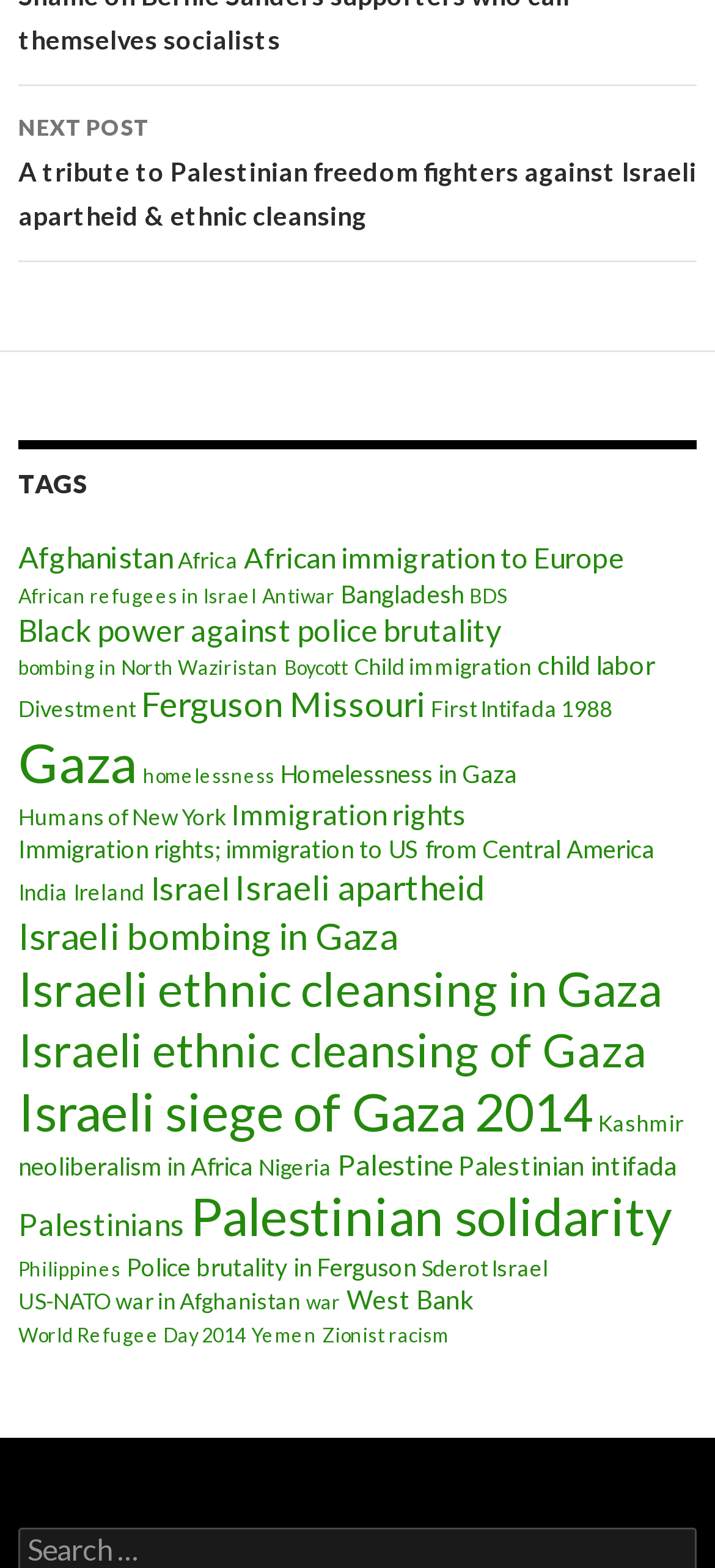Respond with a single word or phrase to the following question:
What is the main topic of this webpage?

Politics and social issues